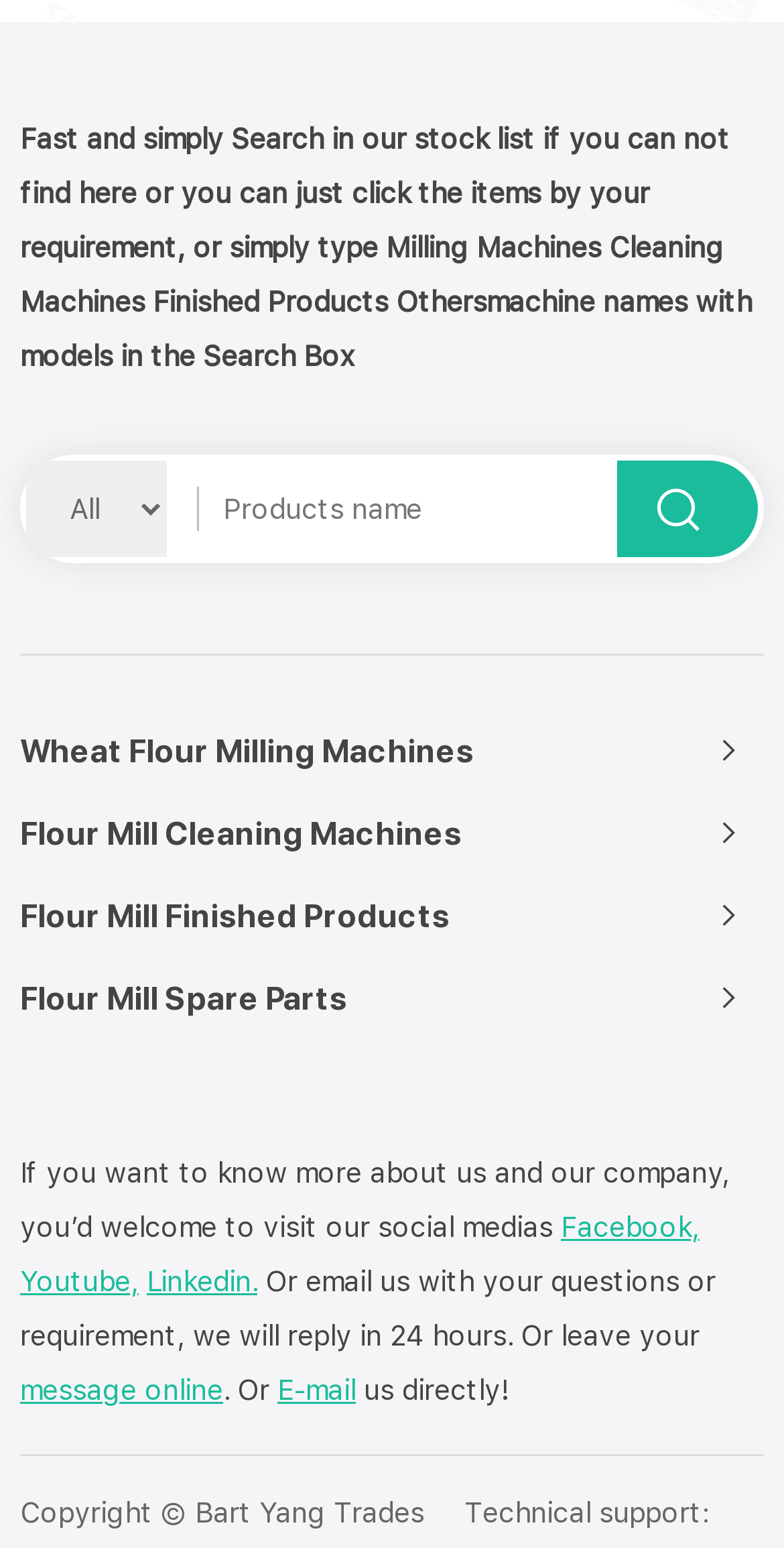Please locate the bounding box coordinates of the element that should be clicked to achieve the given instruction: "Search for products".

[0.254, 0.298, 0.787, 0.36]